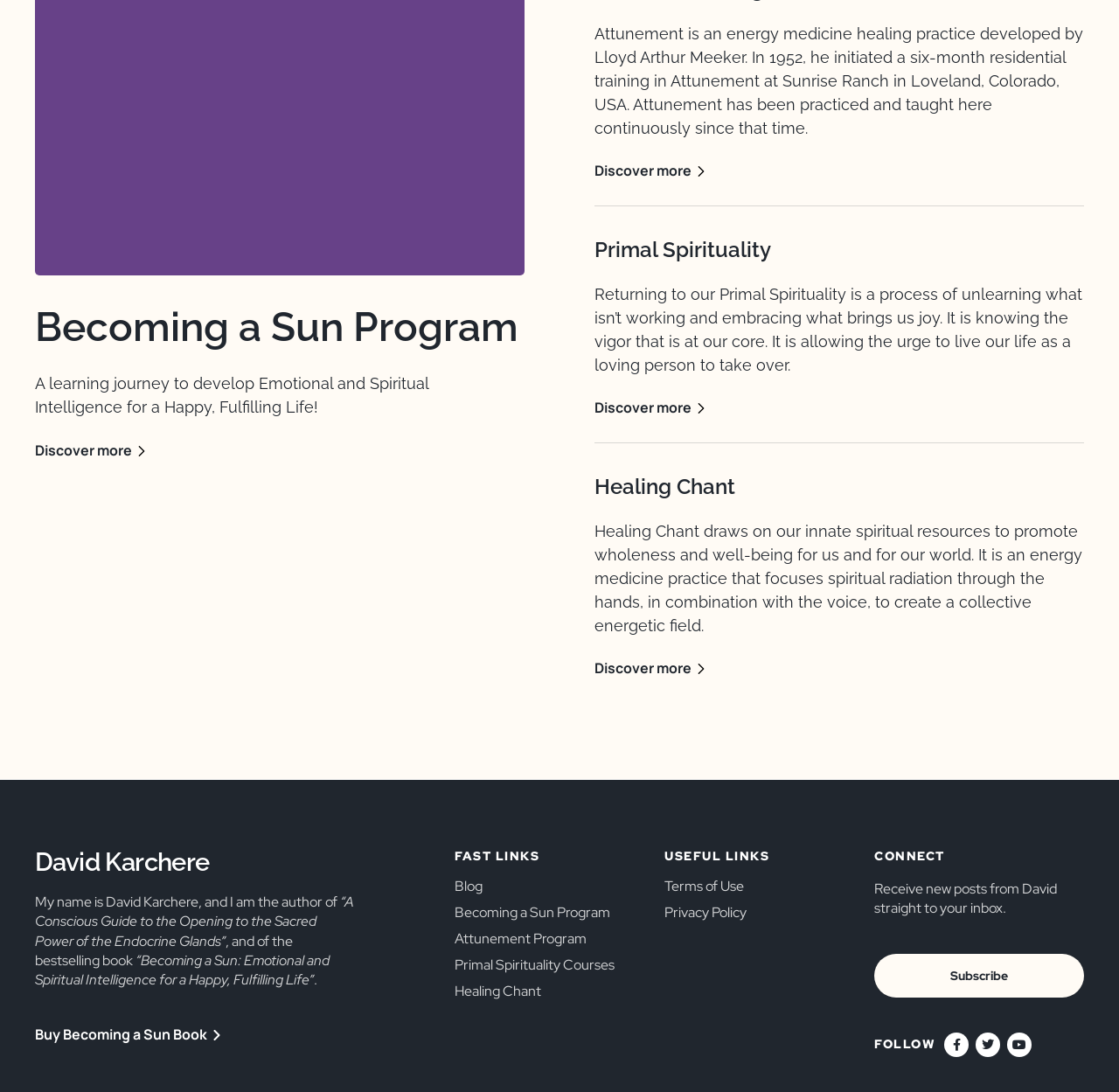What is the name of the author mentioned on the webpage?
Look at the image and answer the question with a single word or phrase.

David Karchere